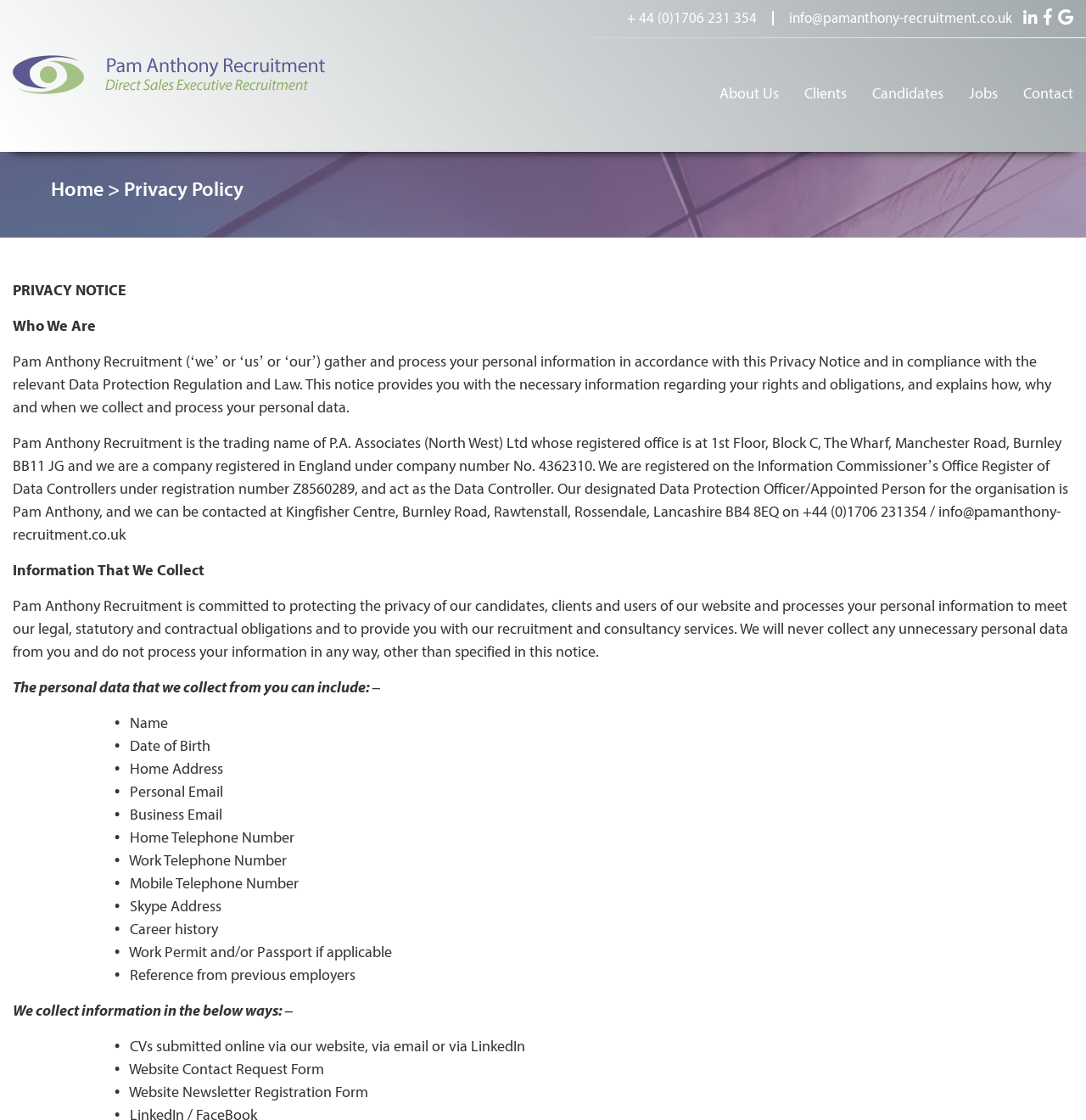Kindly determine the bounding box coordinates for the area that needs to be clicked to execute this instruction: "Send an email to info@pamanthony-recruitment.co.uk".

[0.727, 0.01, 0.932, 0.025]